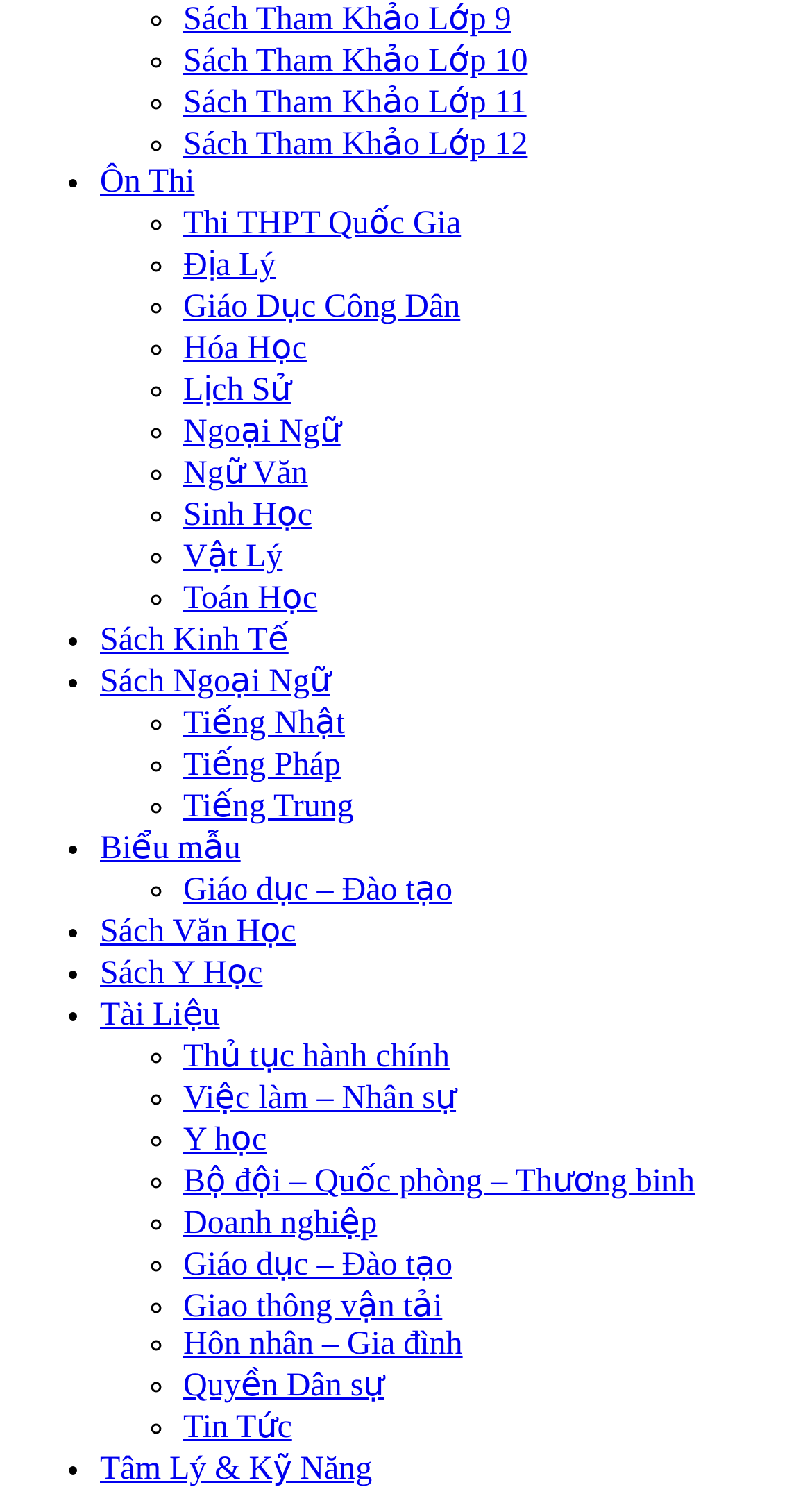Answer this question in one word or a short phrase: How many bullet points are there on this webpage?

7